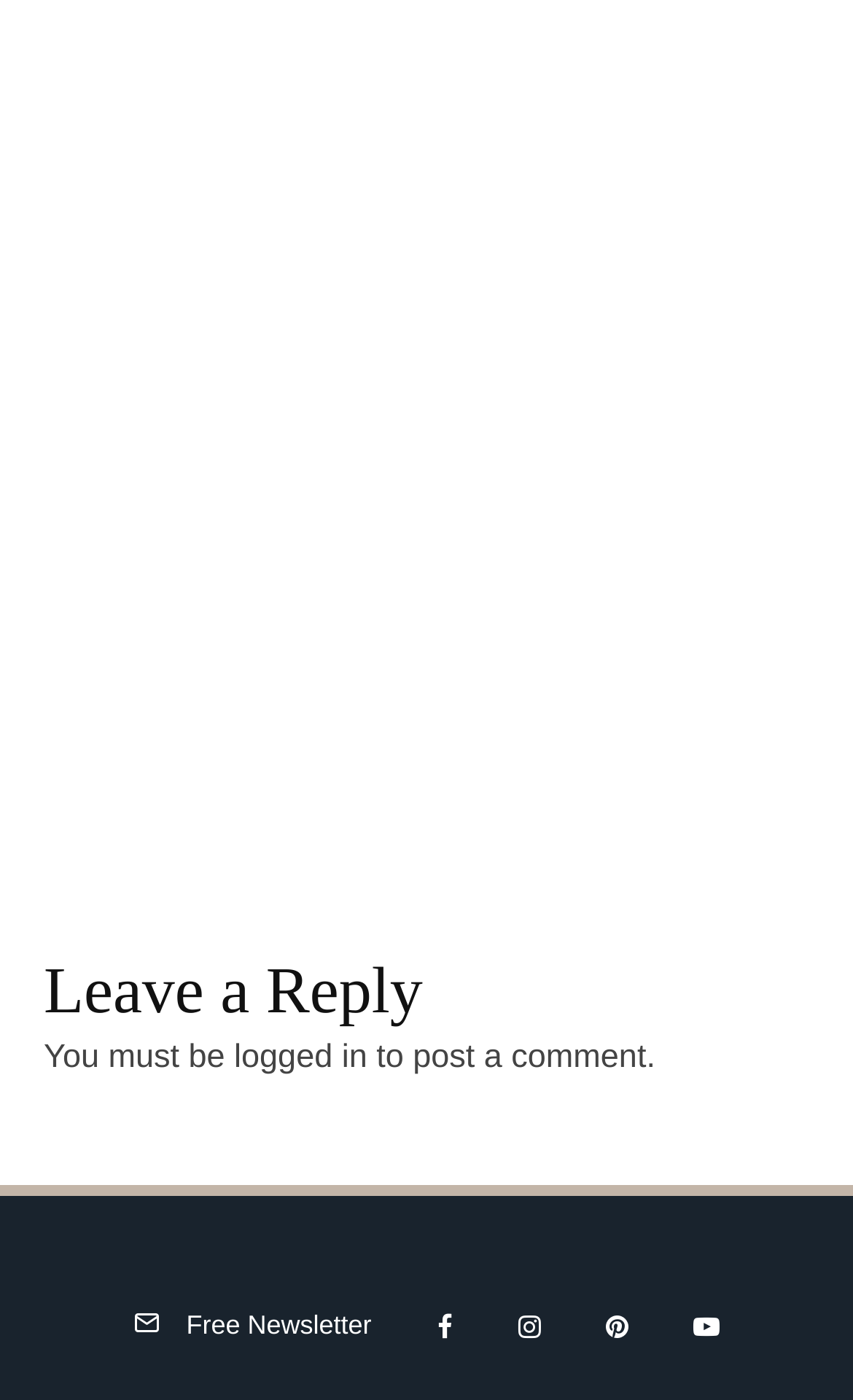Extract the bounding box coordinates for the UI element described by the text: "aria-label="Pinterest"". The coordinates should be in the form of [left, top, right, bottom] with values between 0 and 1.

[0.671, 0.916, 0.774, 0.981]